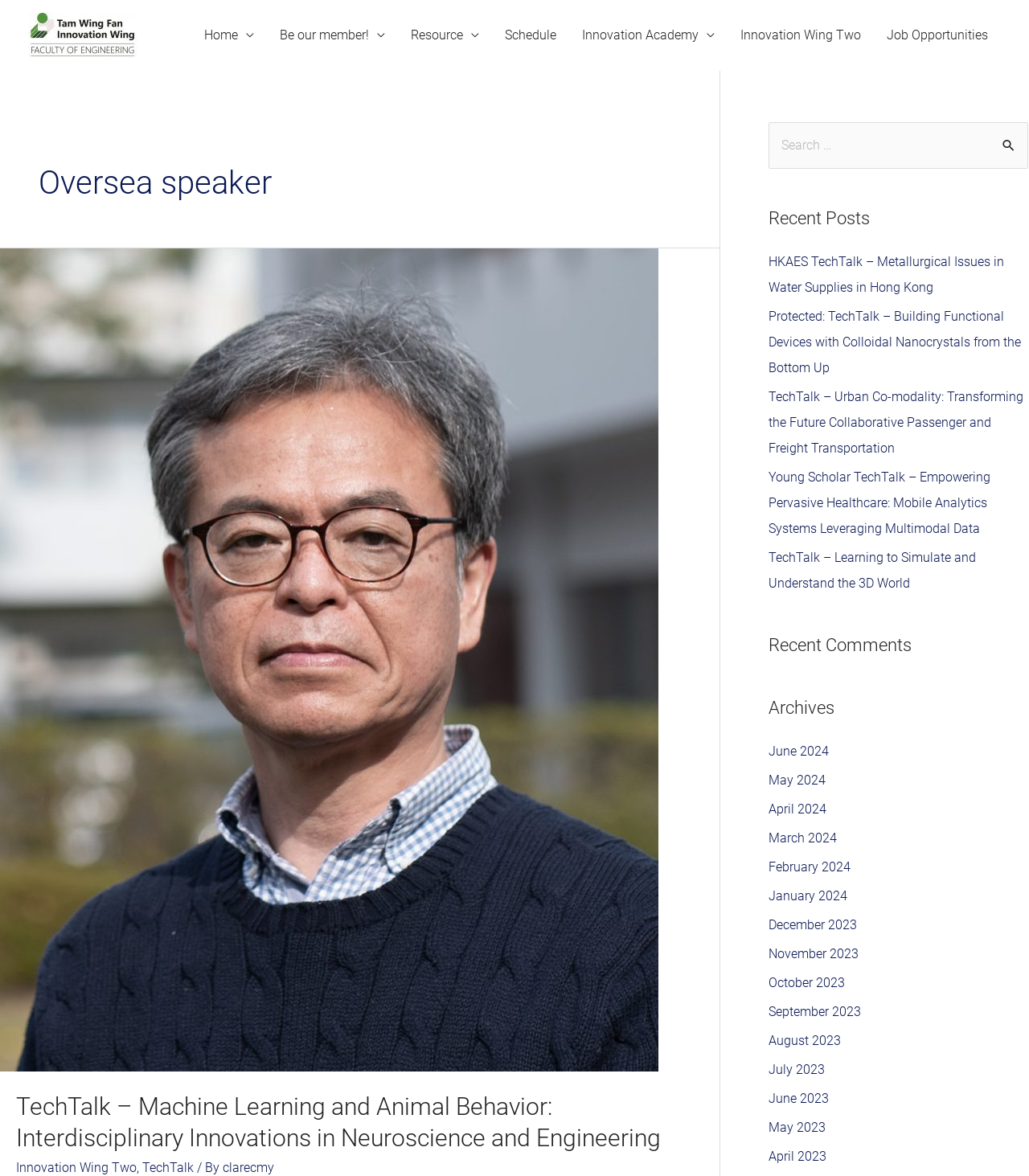Determine the bounding box coordinates of the clickable element to complete this instruction: "View Recent Posts". Provide the coordinates in the format of four float numbers between 0 and 1, [left, top, right, bottom].

[0.747, 0.174, 0.999, 0.197]